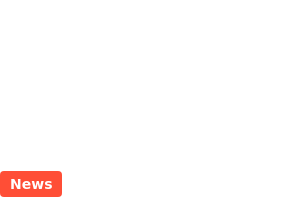Please provide a comprehensive response to the question based on the details in the image: What does the button indicate?

The button is labeled 'News' and serves as a navigational element on the webpage, which means it indicates sections related to news articles or updates.